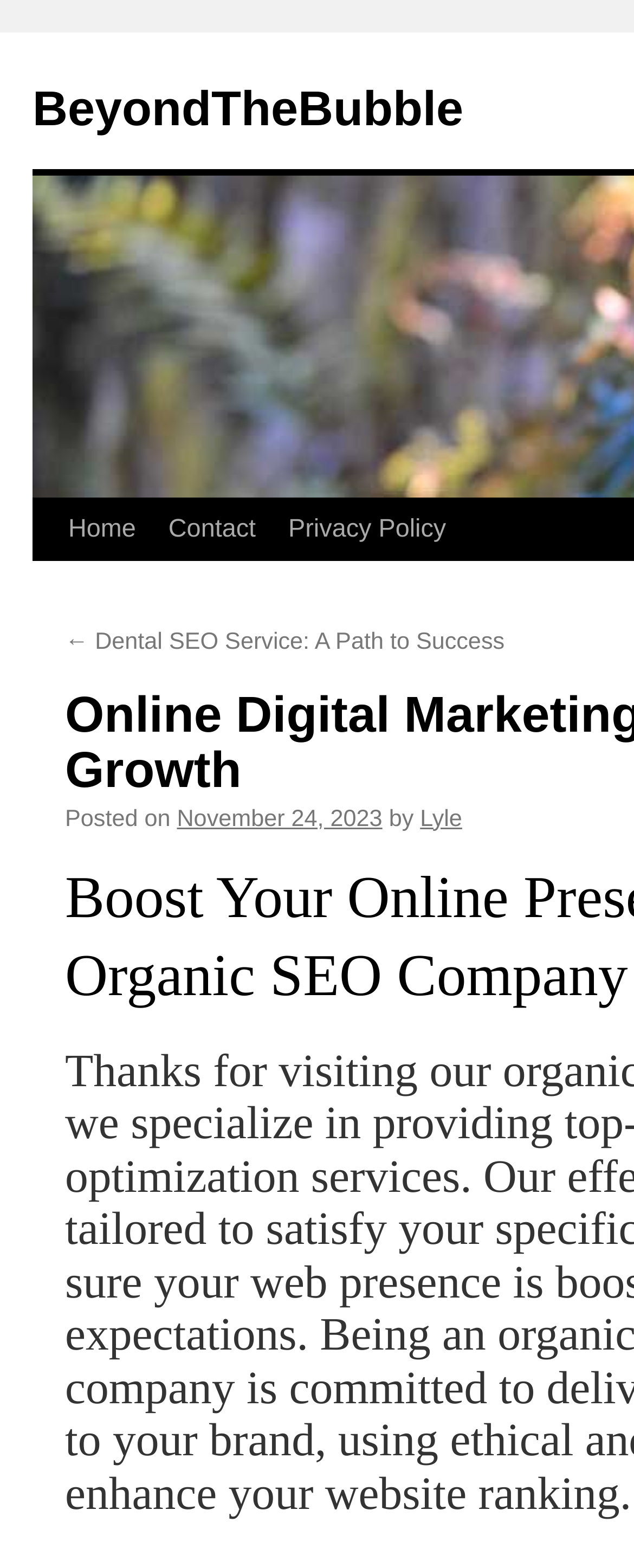What are the main navigation links on the webpage? From the image, respond with a single word or brief phrase.

Home, Contact, Privacy Policy